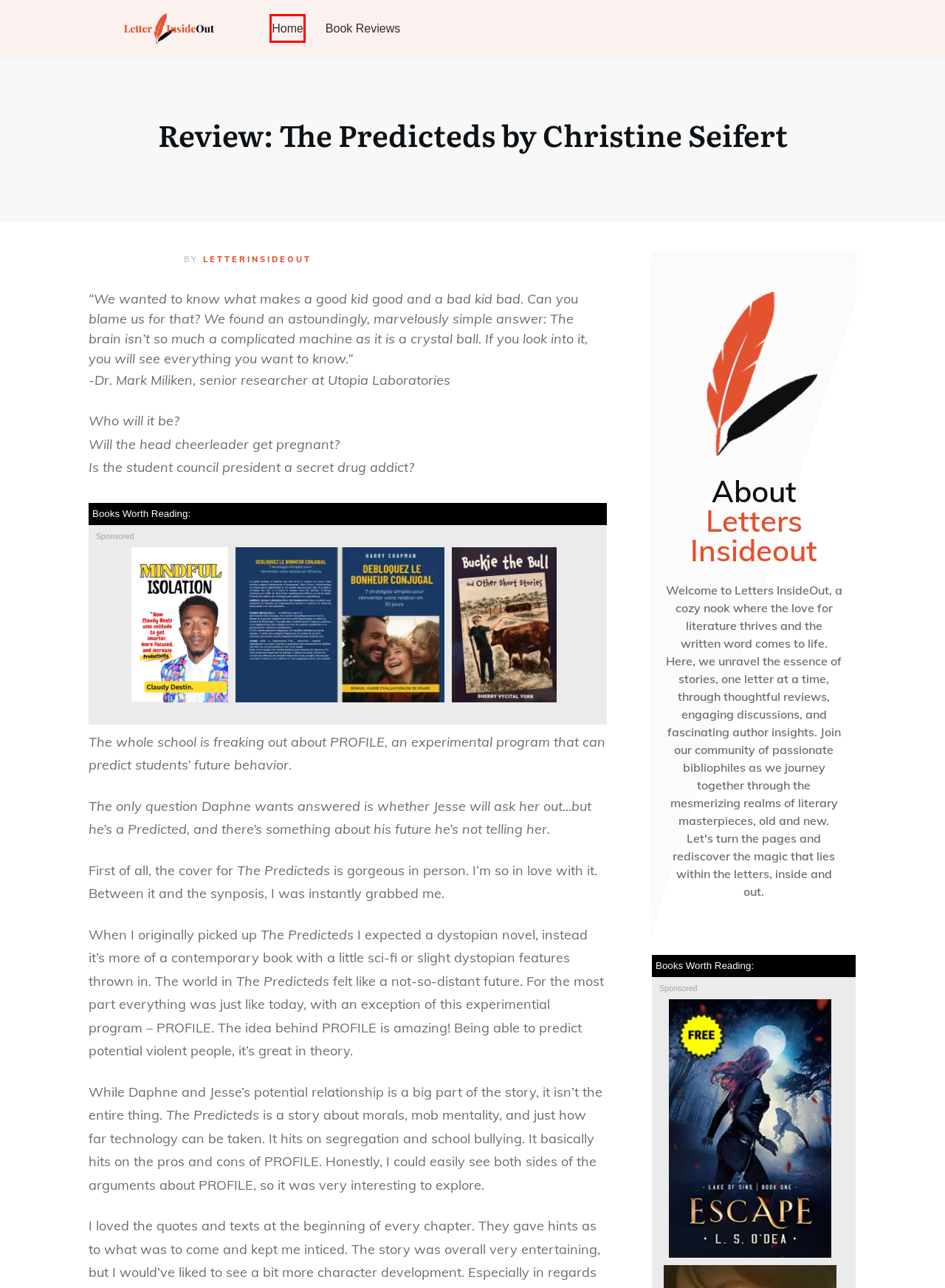You are provided with a screenshot of a webpage that includes a red rectangle bounding box. Please choose the most appropriate webpage description that matches the new webpage after clicking the element within the red bounding box. Here are the candidates:
A. Review: Still Waters by Emma Carlson Berne - Letters Inside Out
B. Amazon.com
C. LetterInsideOut, Author at Letters Inside Out
D. A Bad Day for Voodoo by Jeff Strand - Letters Inside Out
E. Letters Inside Out - Uncover the soul of stories, one letter at a time
F. Book review Archives - Letters Inside Out
G. Review: Pyxis by K.C. Neal - Letters Inside Out
H. Book Spotlight: Orbital by Samantha Harvey - Letters Inside Out

E